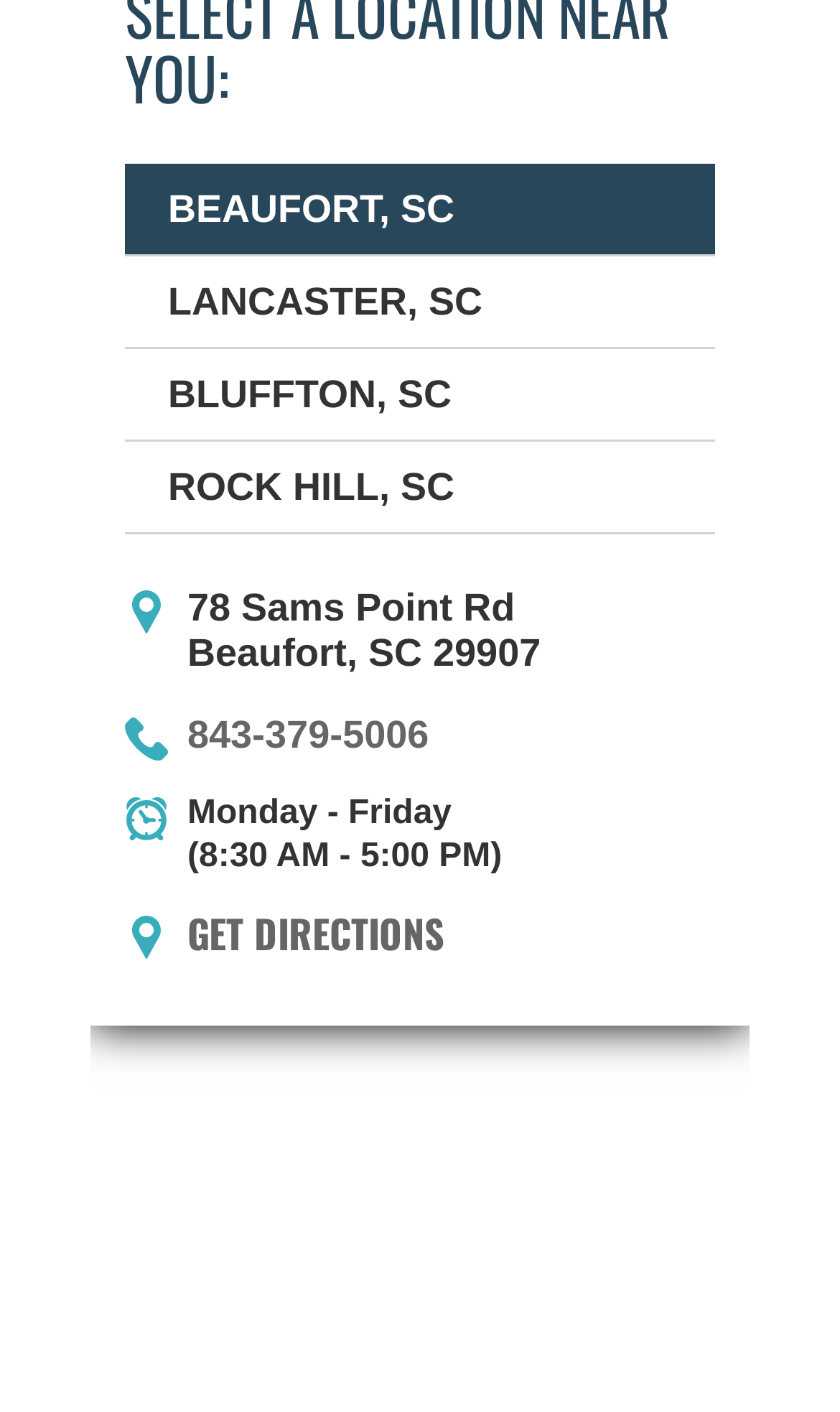Indicate the bounding box coordinates of the element that must be clicked to execute the instruction: "Get directions to Beaufort, SC". The coordinates should be given as four float numbers between 0 and 1, i.e., [left, top, right, bottom].

[0.223, 0.407, 0.528, 0.447]